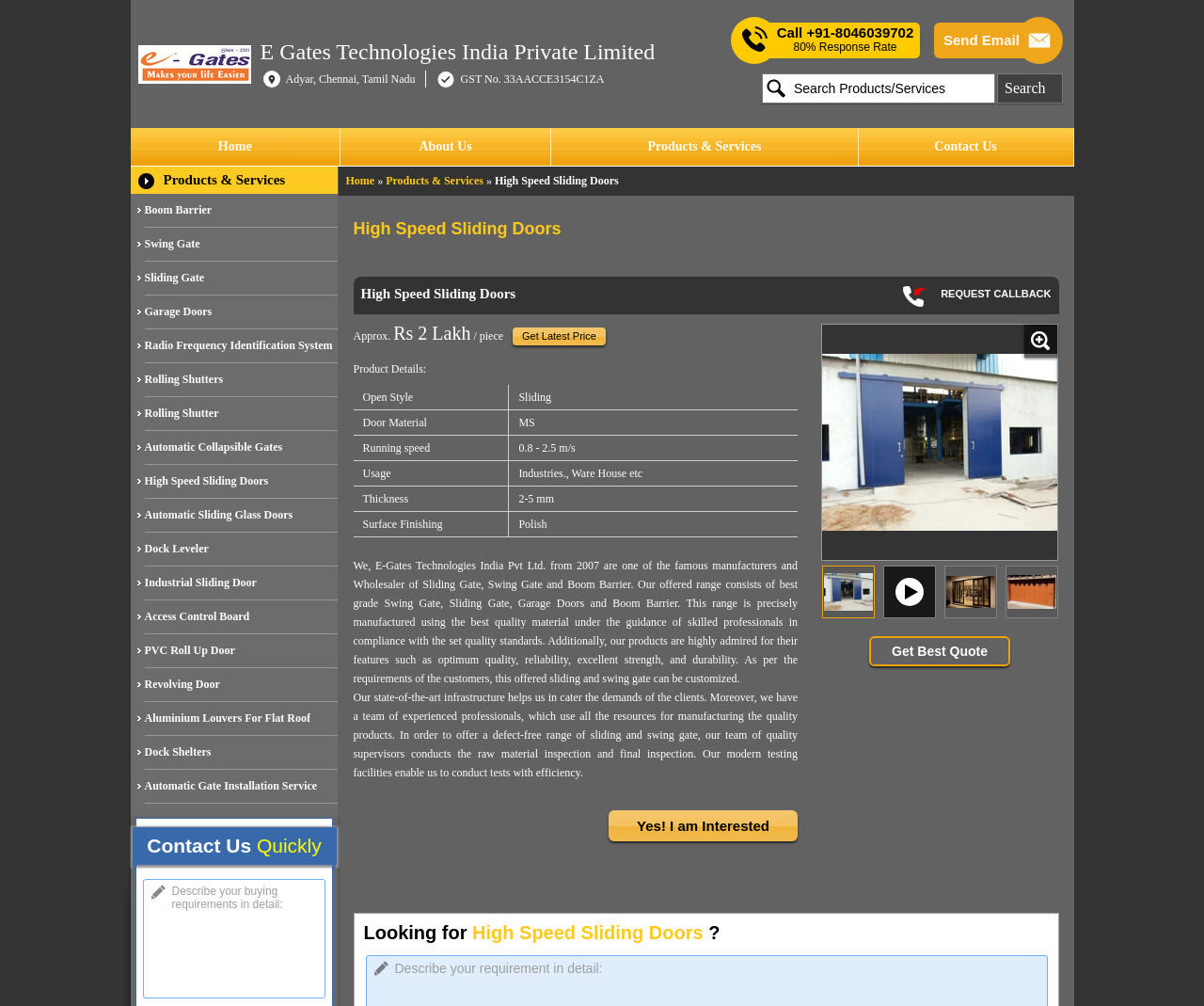Please locate the bounding box coordinates of the element that needs to be clicked to achieve the following instruction: "Click the '7-pin/12V ABS SAE J560 Zinc Alloy Plug Connector' link". The coordinates should be four float numbers between 0 and 1, i.e., [left, top, right, bottom].

None